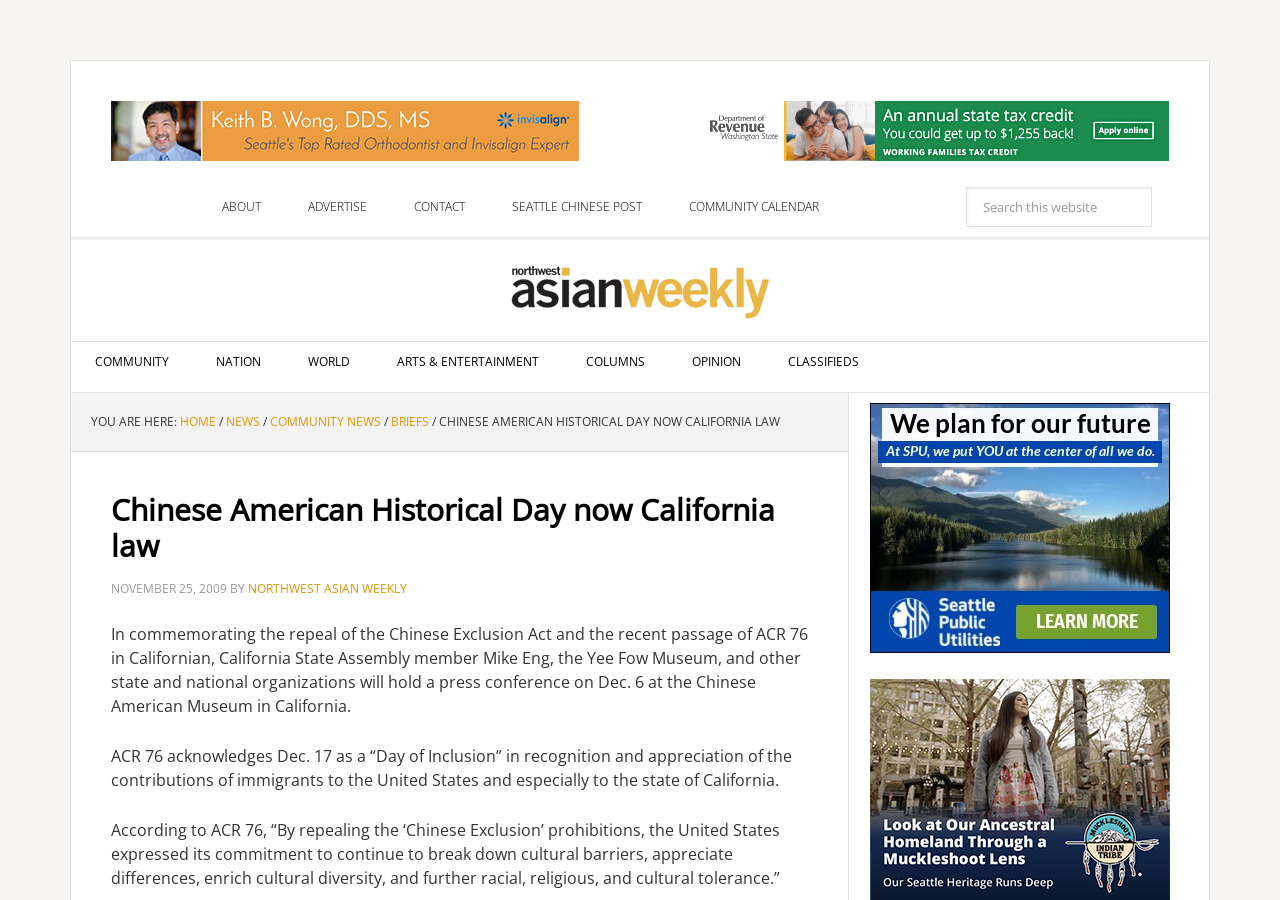Locate the bounding box coordinates of the element's region that should be clicked to carry out the following instruction: "Read about 'How to buy and import LED lights from other countries?'". The coordinates need to be four float numbers between 0 and 1, i.e., [left, top, right, bottom].

None